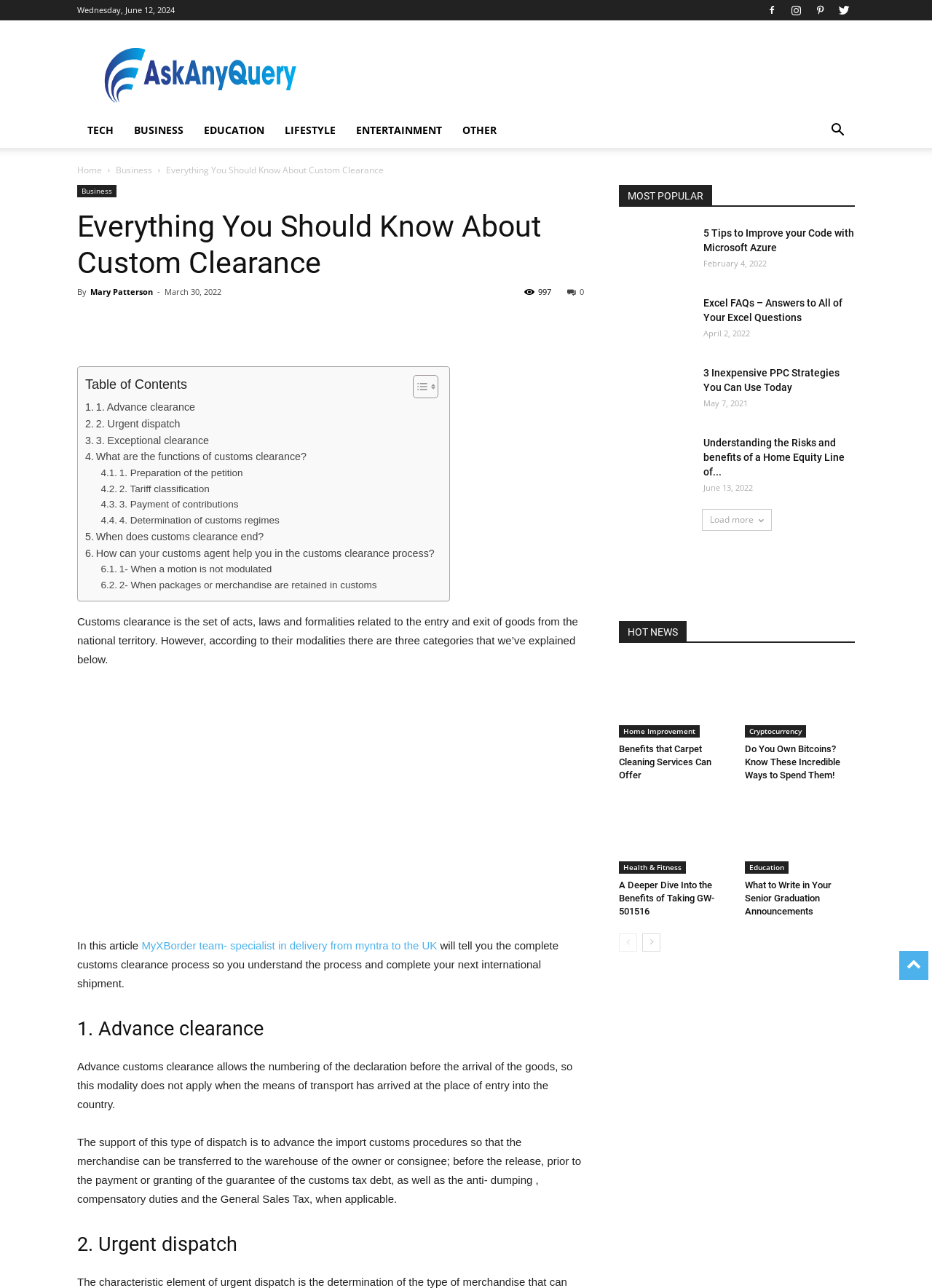Identify the bounding box coordinates of the region I need to click to complete this instruction: "Click on the 'Toggle Table of Content' button".

[0.431, 0.291, 0.466, 0.31]